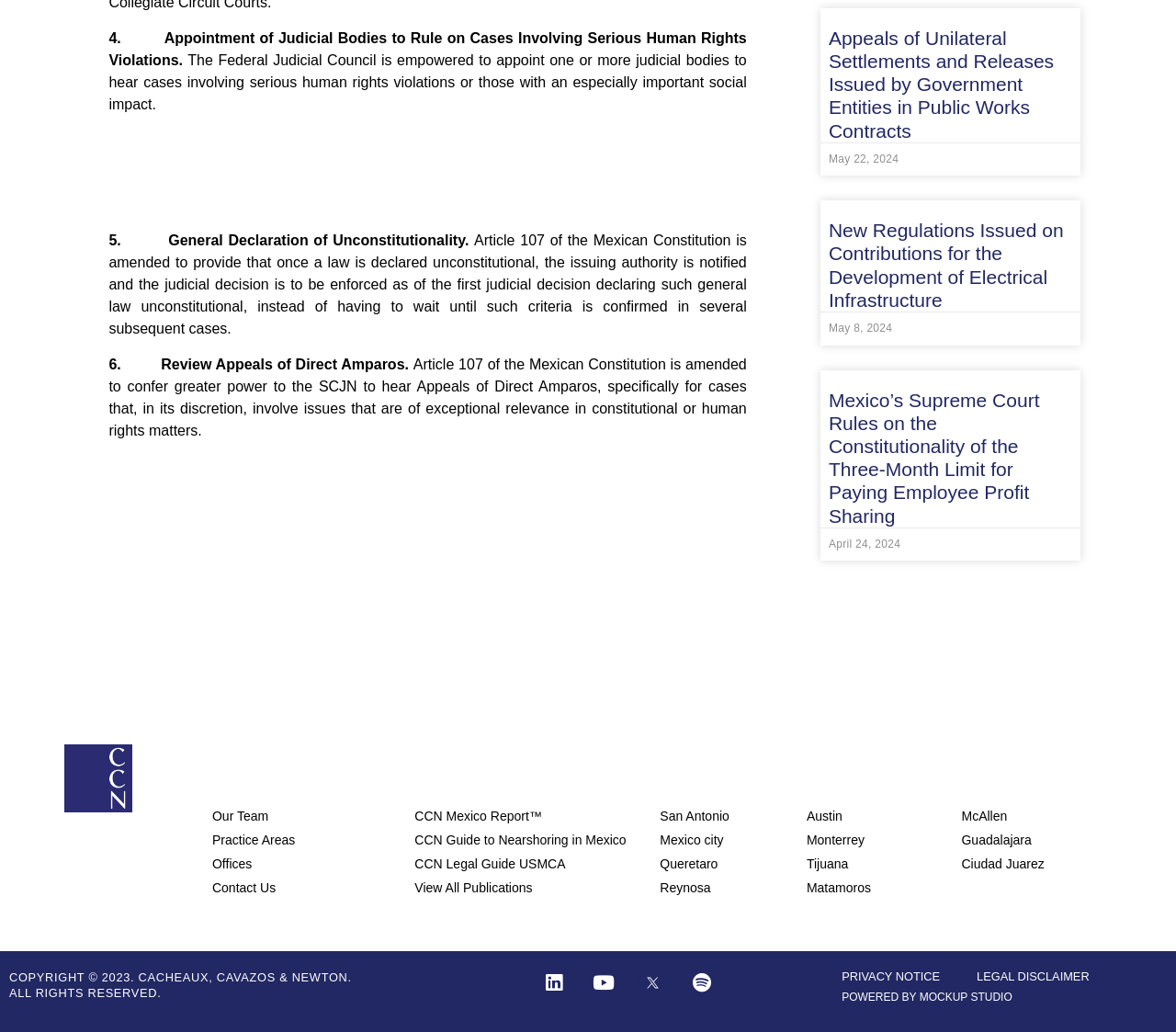Calculate the bounding box coordinates of the UI element given the description: "Mockup Studio".

[0.782, 0.96, 0.861, 0.972]